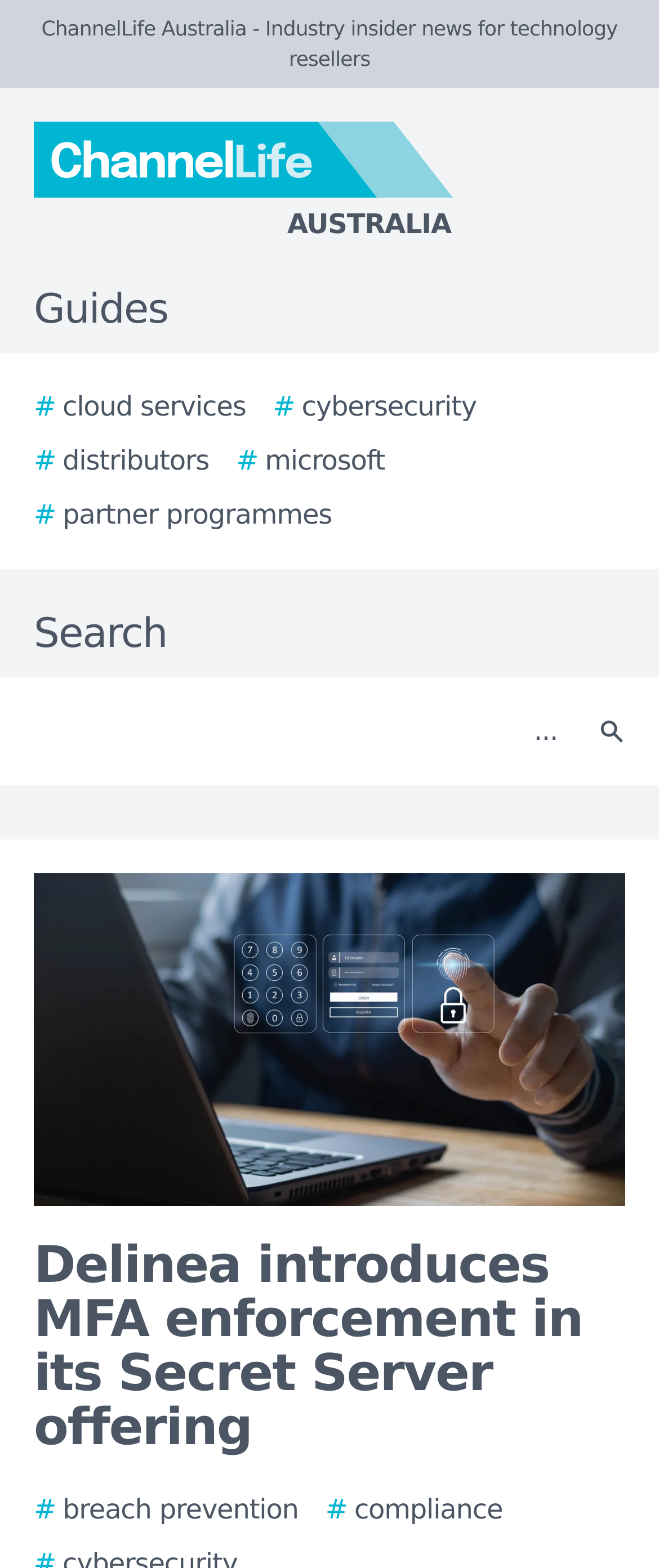How many links are there in the guides section?
Provide a one-word or short-phrase answer based on the image.

5